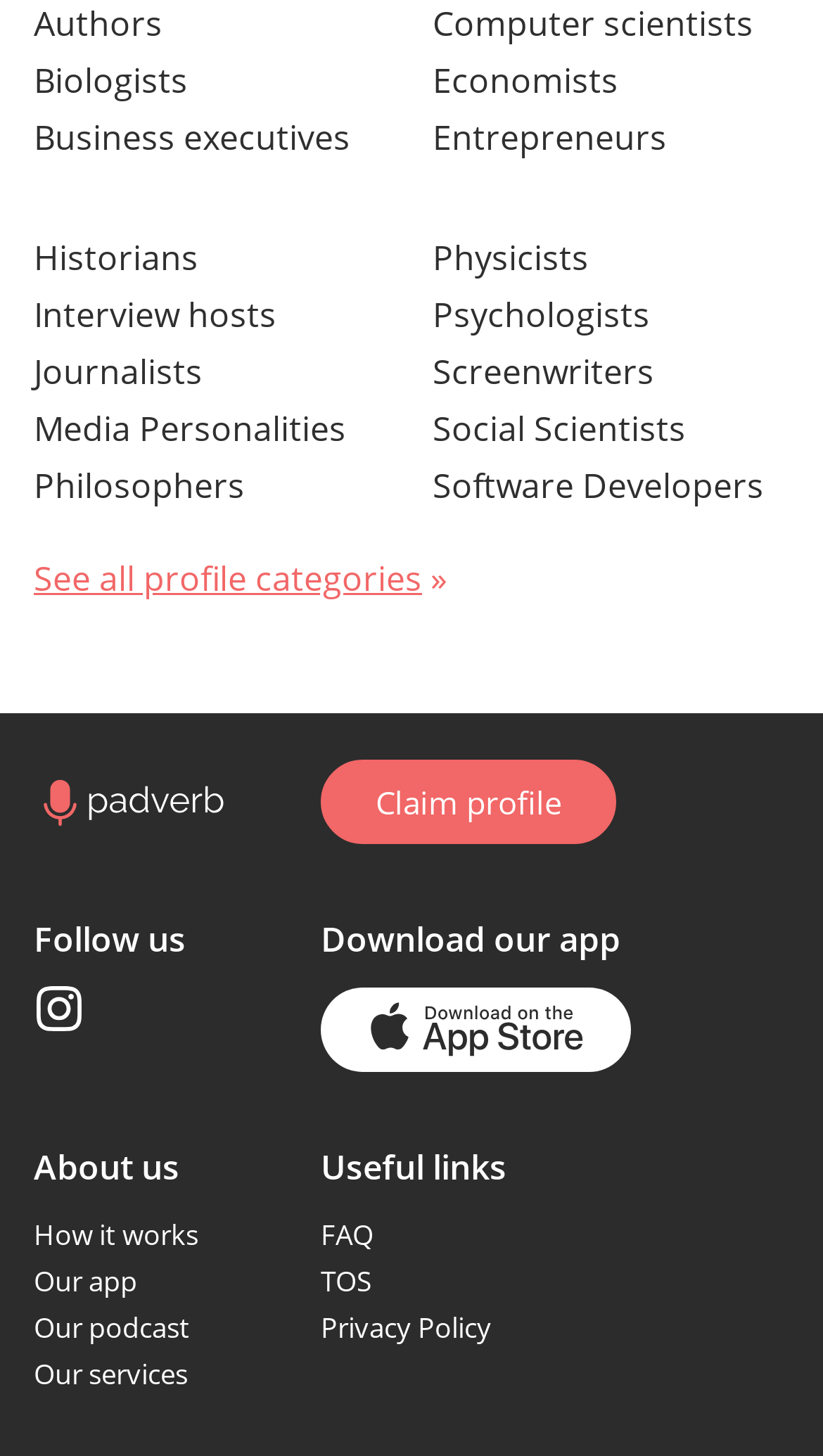Find the bounding box coordinates of the element to click in order to complete this instruction: "Claim profile". The bounding box coordinates must be four float numbers between 0 and 1, denoted as [left, top, right, bottom].

[0.39, 0.522, 0.749, 0.58]